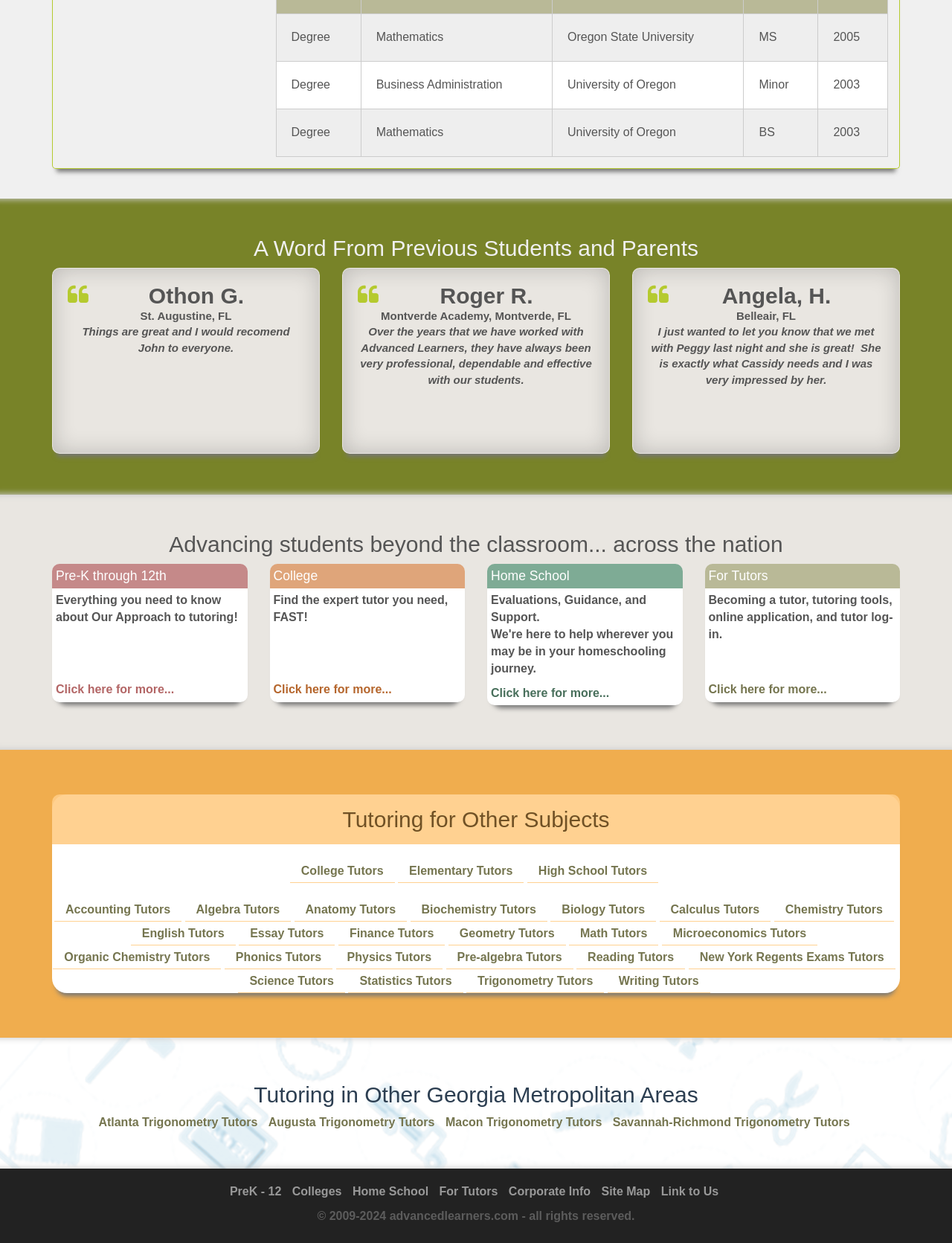Show the bounding box coordinates of the region that should be clicked to follow the instruction: "Get information about tutoring for other subjects."

[0.059, 0.65, 0.941, 0.669]